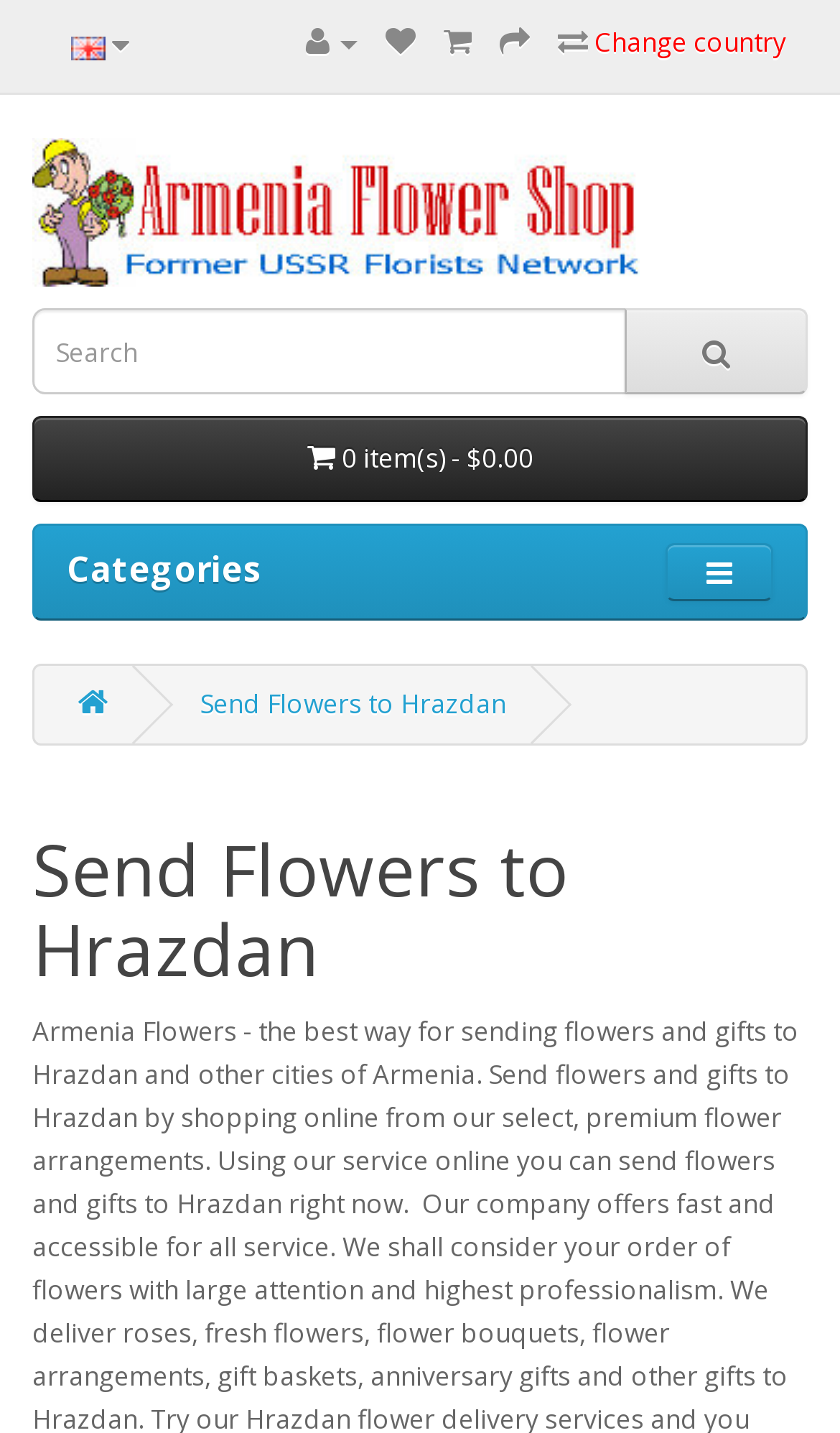Please find the bounding box coordinates (top-left x, top-left y, bottom-right x, bottom-right y) in the screenshot for the UI element described as follows: parent_node: Categories

[0.792, 0.379, 0.921, 0.42]